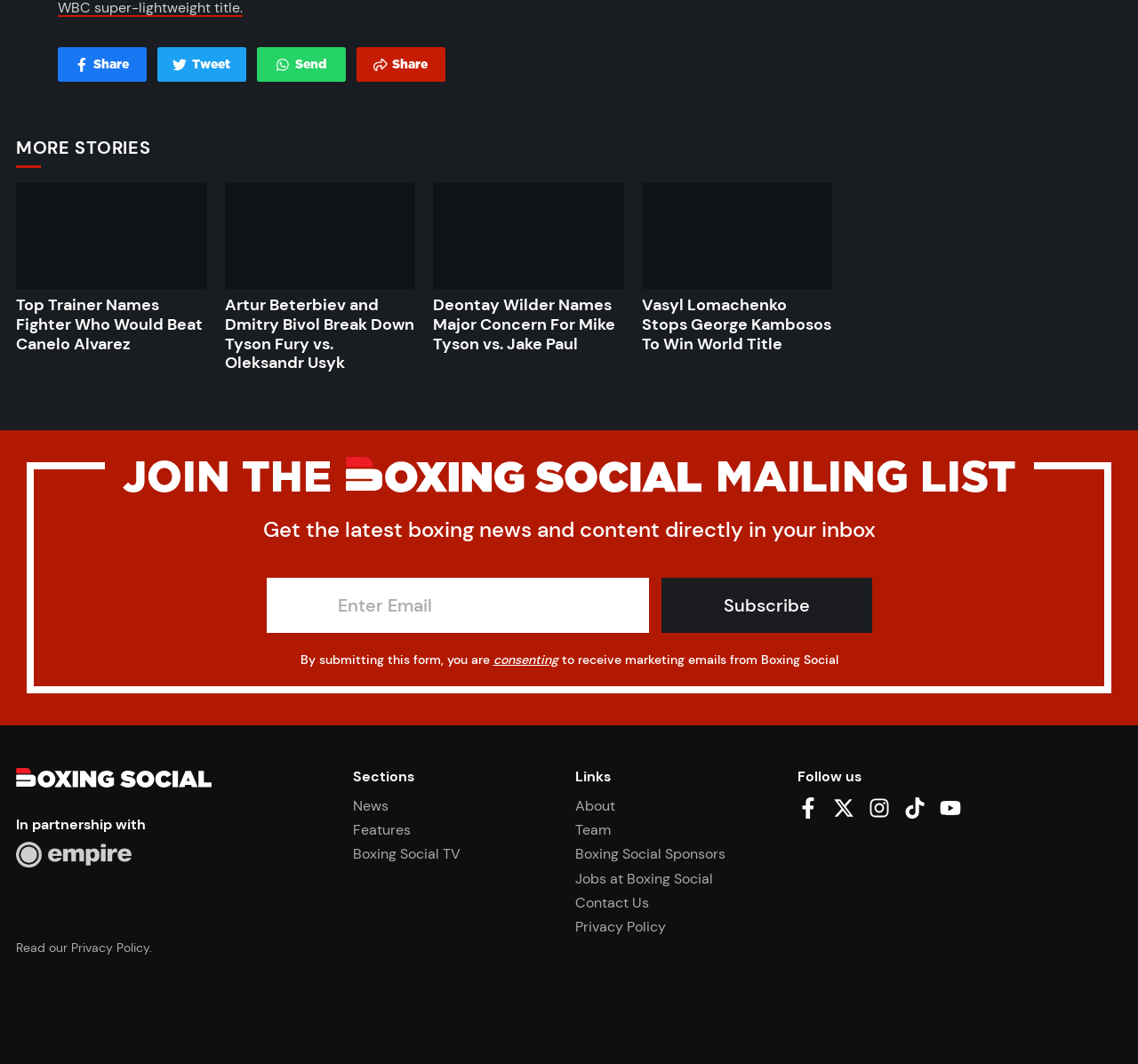Provide a one-word or one-phrase answer to the question:
How many social media platforms are listed under 'Follow us'?

5